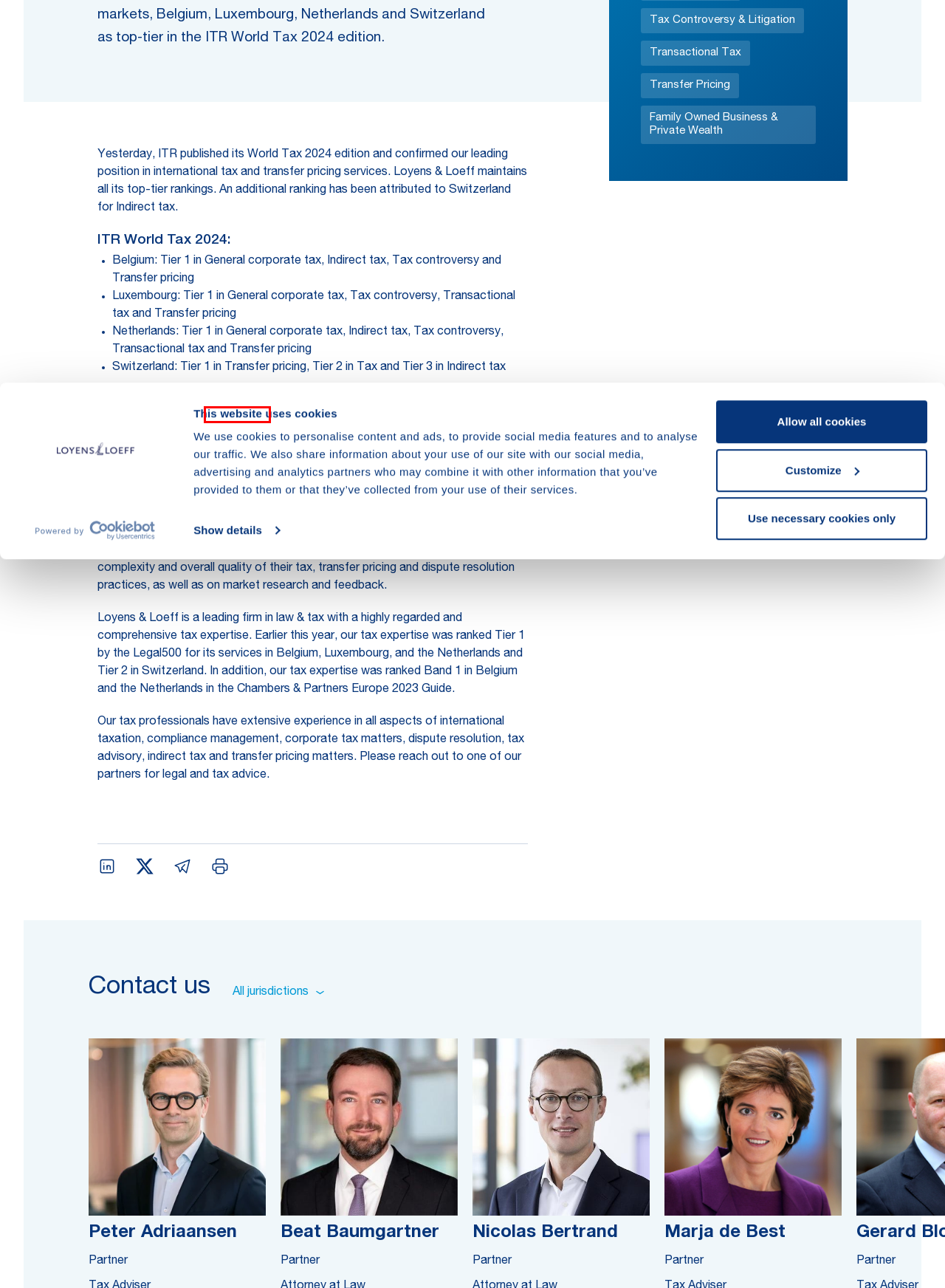Examine the screenshot of a webpage with a red bounding box around an element. Then, select the webpage description that best represents the new page after clicking the highlighted element. Here are the descriptions:
A. Loyens & Loeff - Luxembourg - Firm Profile | ITR World Tax
B. Family Owned Business & Private Wealth | Loyens & Loeff
C. Transactional Tax | Loyens & Loeff
D. Cookie Consent Solution by Cookiebot™ | Start Your Free Trial
E. Loyens & Loeff - Belgium - Firm Profile | ITR World Tax
F. Tax Controversy & Litigation | Loyens & Loeff
G. Loyens & Loeff - Netherlands - Firm Profile | ITR World Tax
H. Loyens & Loeff - Switzerland - Firm Profile | ITR World Tax

H